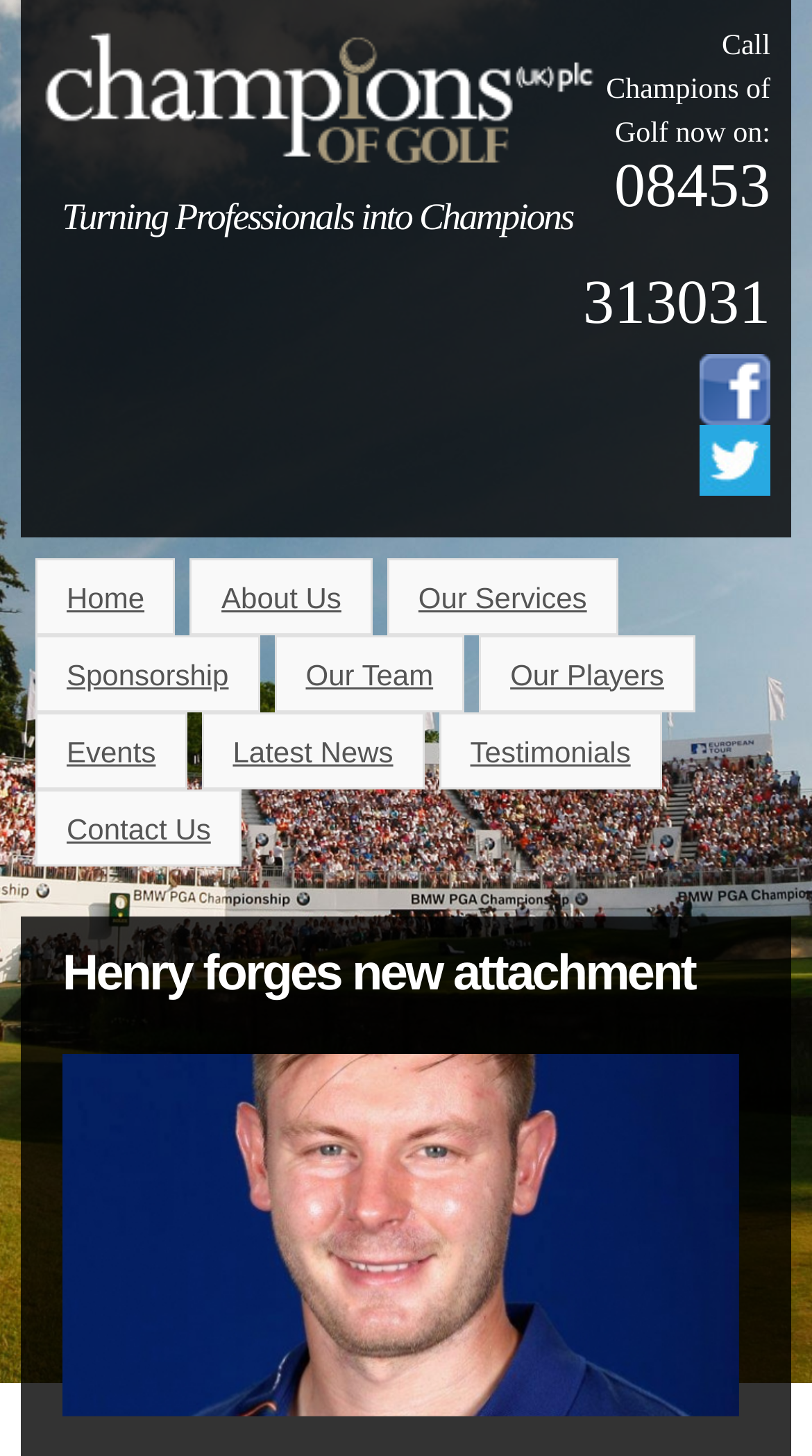Pinpoint the bounding box coordinates of the element that must be clicked to accomplish the following instruction: "Go to the Home page". The coordinates should be in the format of four float numbers between 0 and 1, i.e., [left, top, right, bottom].

[0.044, 0.383, 0.216, 0.436]